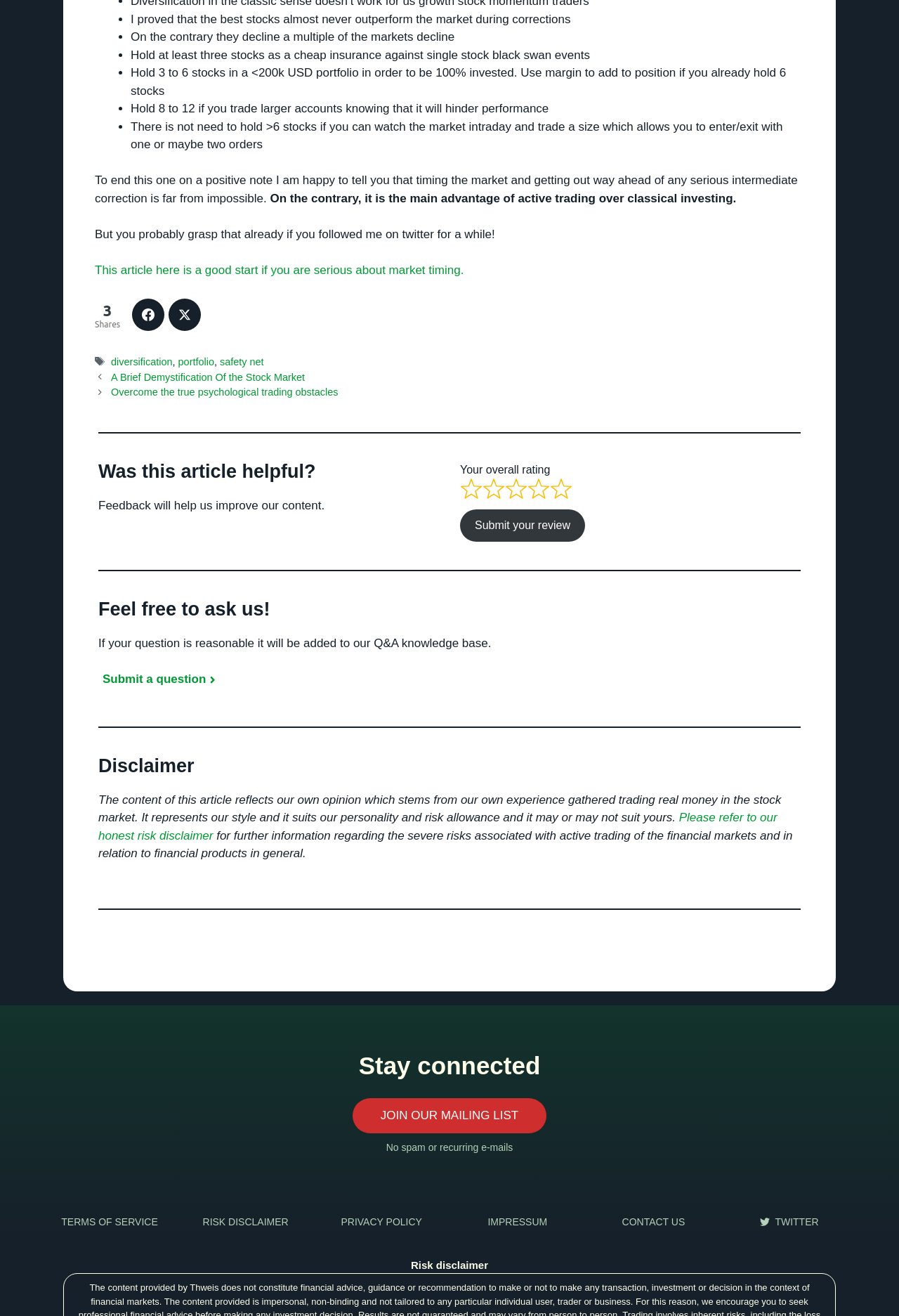What is the disclaimer about?
Make sure to answer the question with a detailed and comprehensive explanation.

The disclaimer section of the article appears to be warning users about the risks associated with active trading in the financial markets. It mentions that the content of the article reflects the authors' own opinion and may not be suitable for everyone, and provides links to further information about the risks involved.